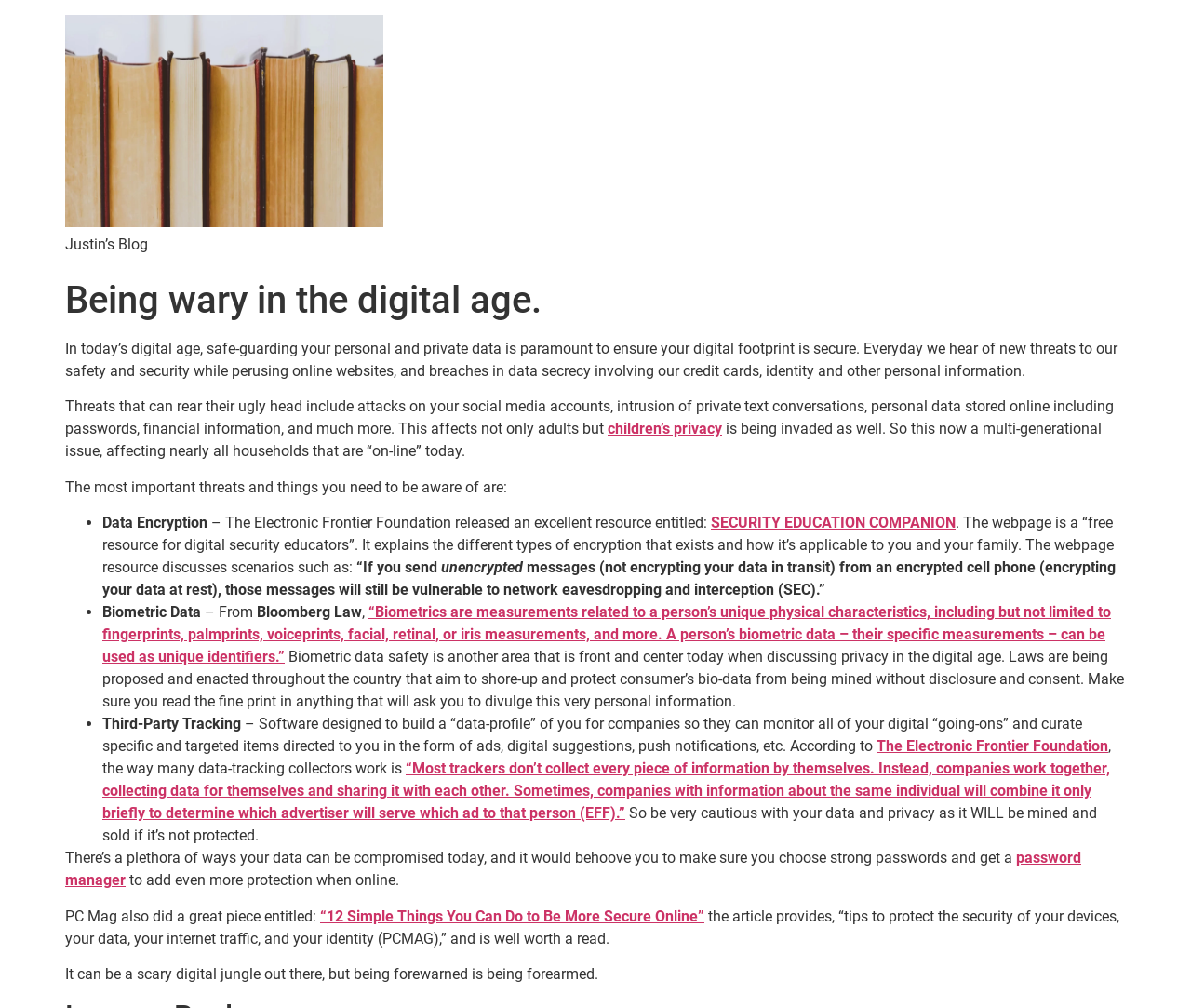What is the purpose of a password manager?
From the details in the image, answer the question comprehensively.

I found the purpose of a password manager by looking at the StaticText element with the text 'to add even more protection when online' at coordinates [0.105, 0.864, 0.335, 0.882], which is related to the link element with the text 'password manager' at coordinates [0.055, 0.842, 0.908, 0.882].